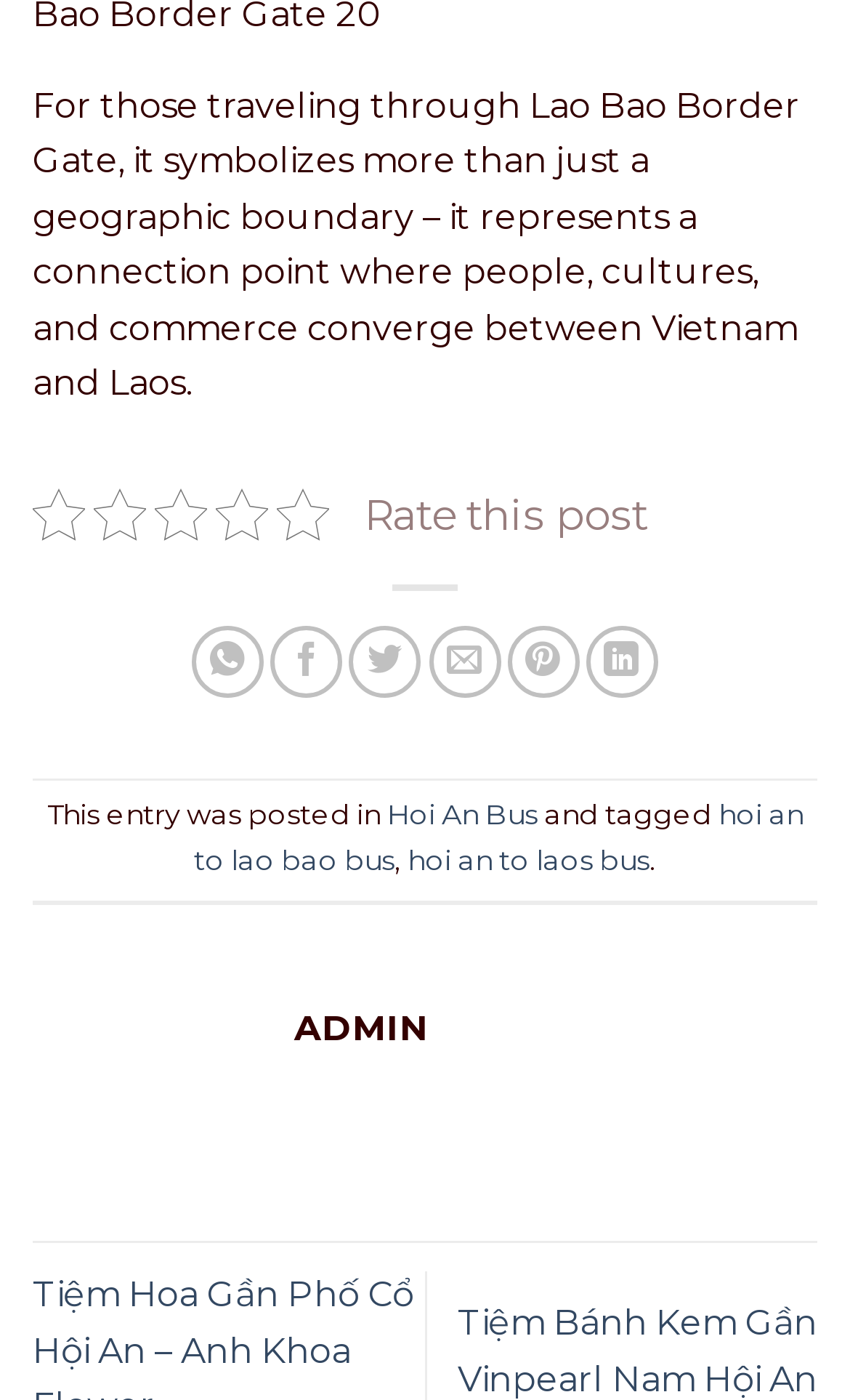From the screenshot, find the bounding box of the UI element matching this description: "Hoi An Bus". Supply the bounding box coordinates in the form [left, top, right, bottom], each a float between 0 and 1.

[0.455, 0.571, 0.632, 0.594]